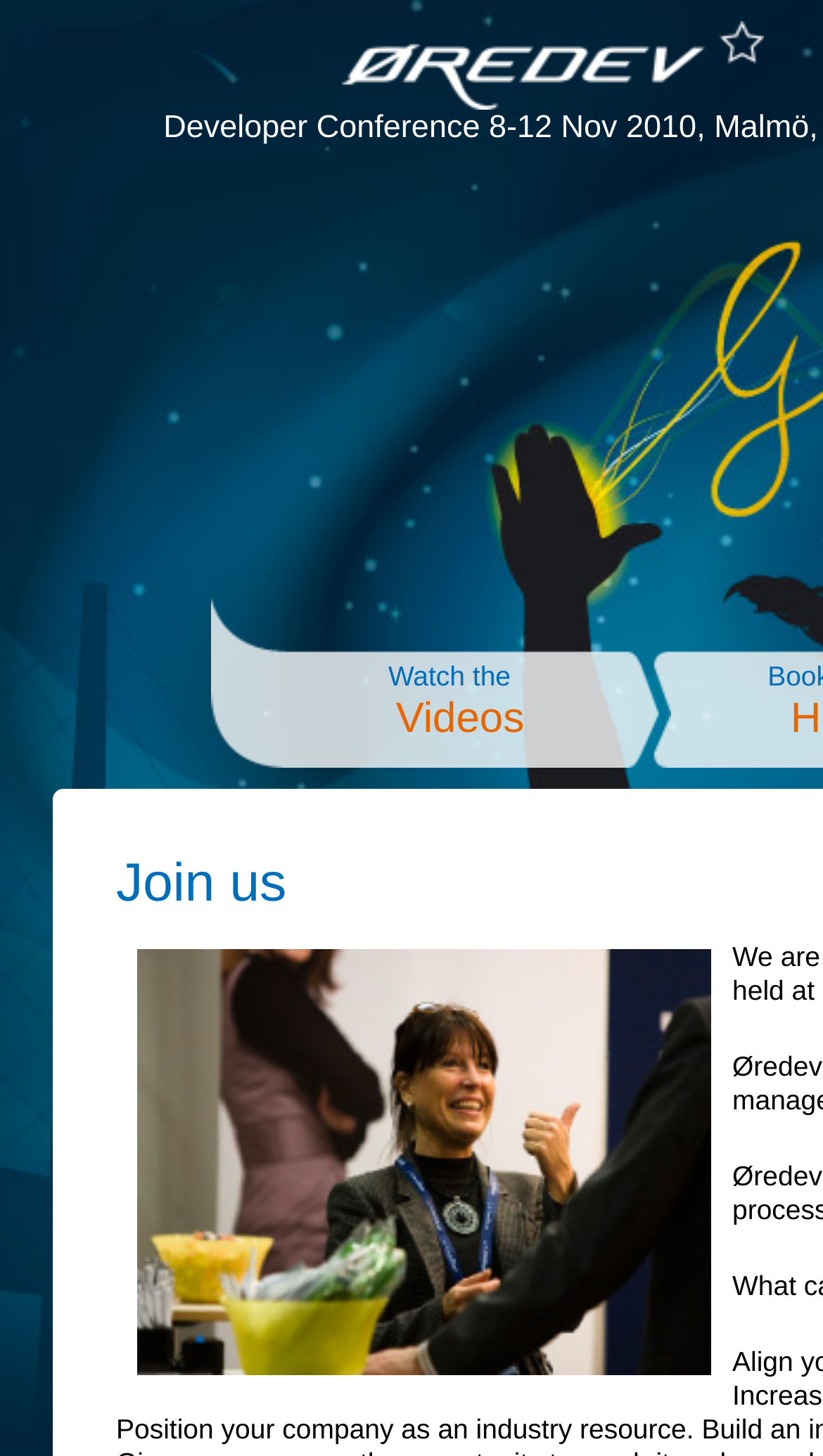How many images are on the webpage?
Look at the image and answer with only one word or phrase.

2